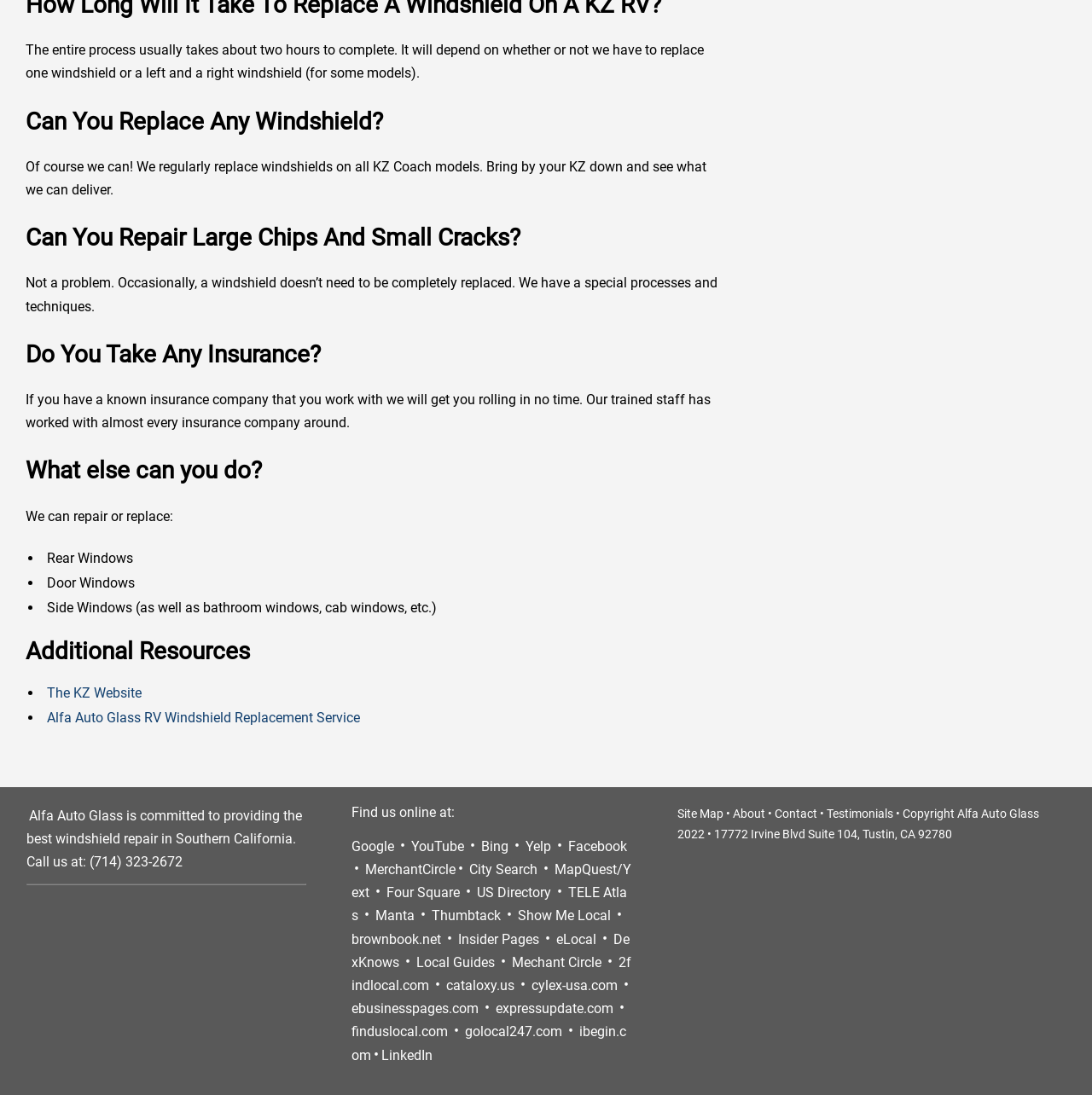Locate the bounding box coordinates of the clickable area needed to fulfill the instruction: "Get a free mobile windshield service".

[0.083, 0.927, 0.222, 0.99]